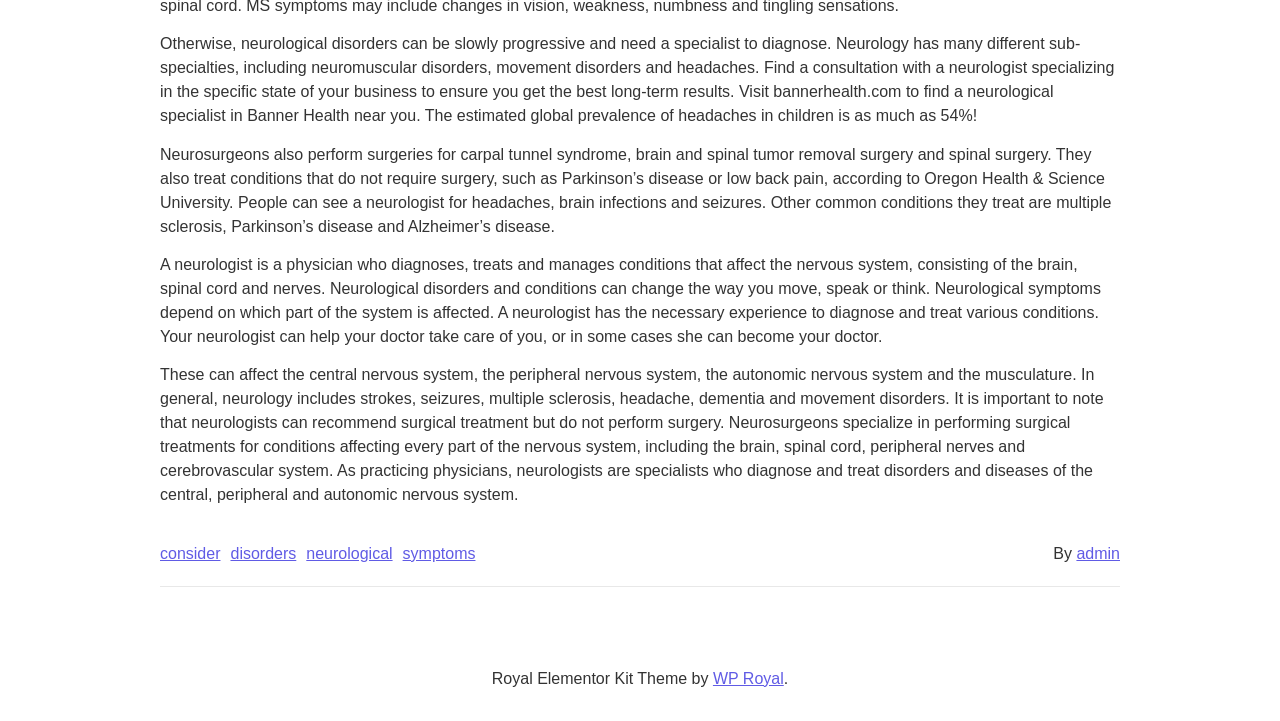Using the webpage screenshot, locate the HTML element that fits the following description and provide its bounding box: "WP Royal".

[0.557, 0.929, 0.612, 0.952]